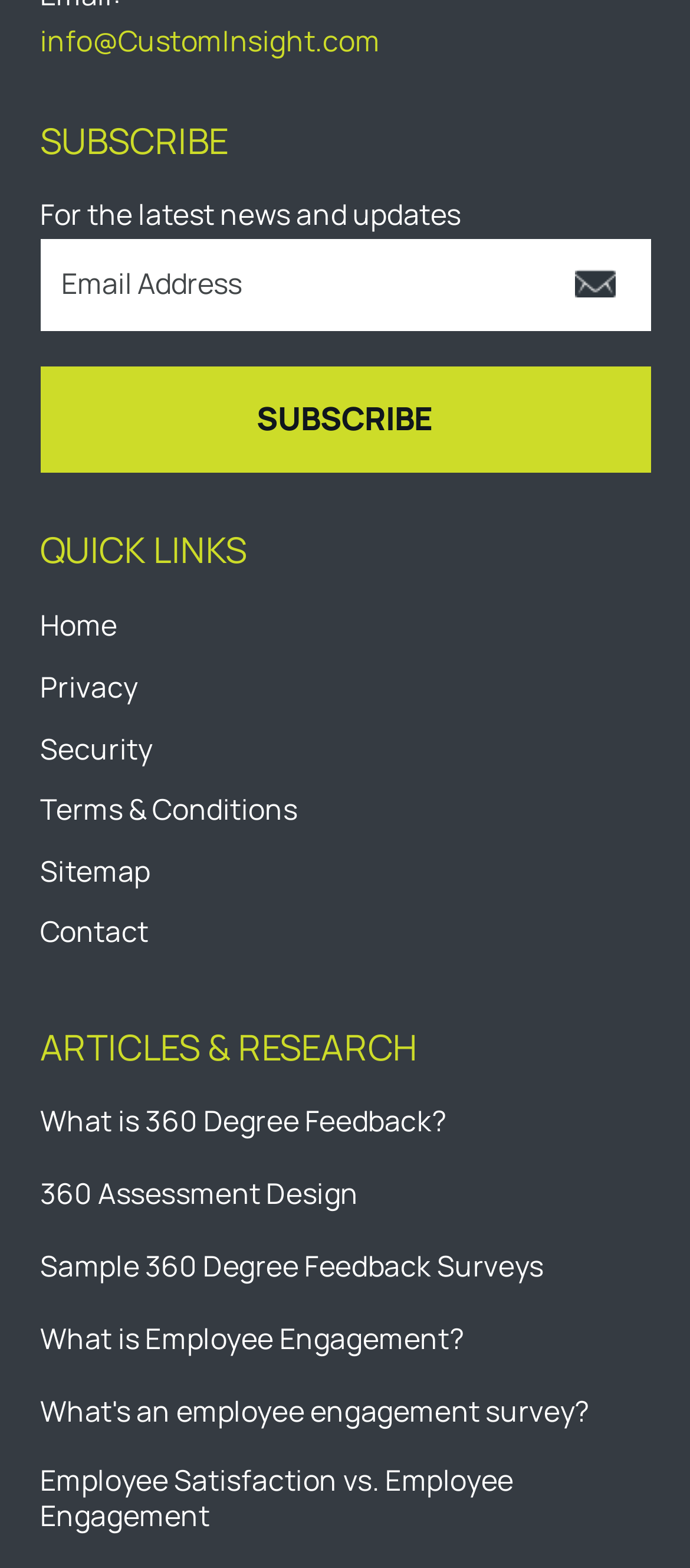How many headings are there on the webpage?
Give a detailed response to the question by analyzing the screenshot.

I counted the number of headings on the webpage which are 'SUBSCRIBE', 'QUICK LINKS', and 'ARTICLES & RESEARCH'.